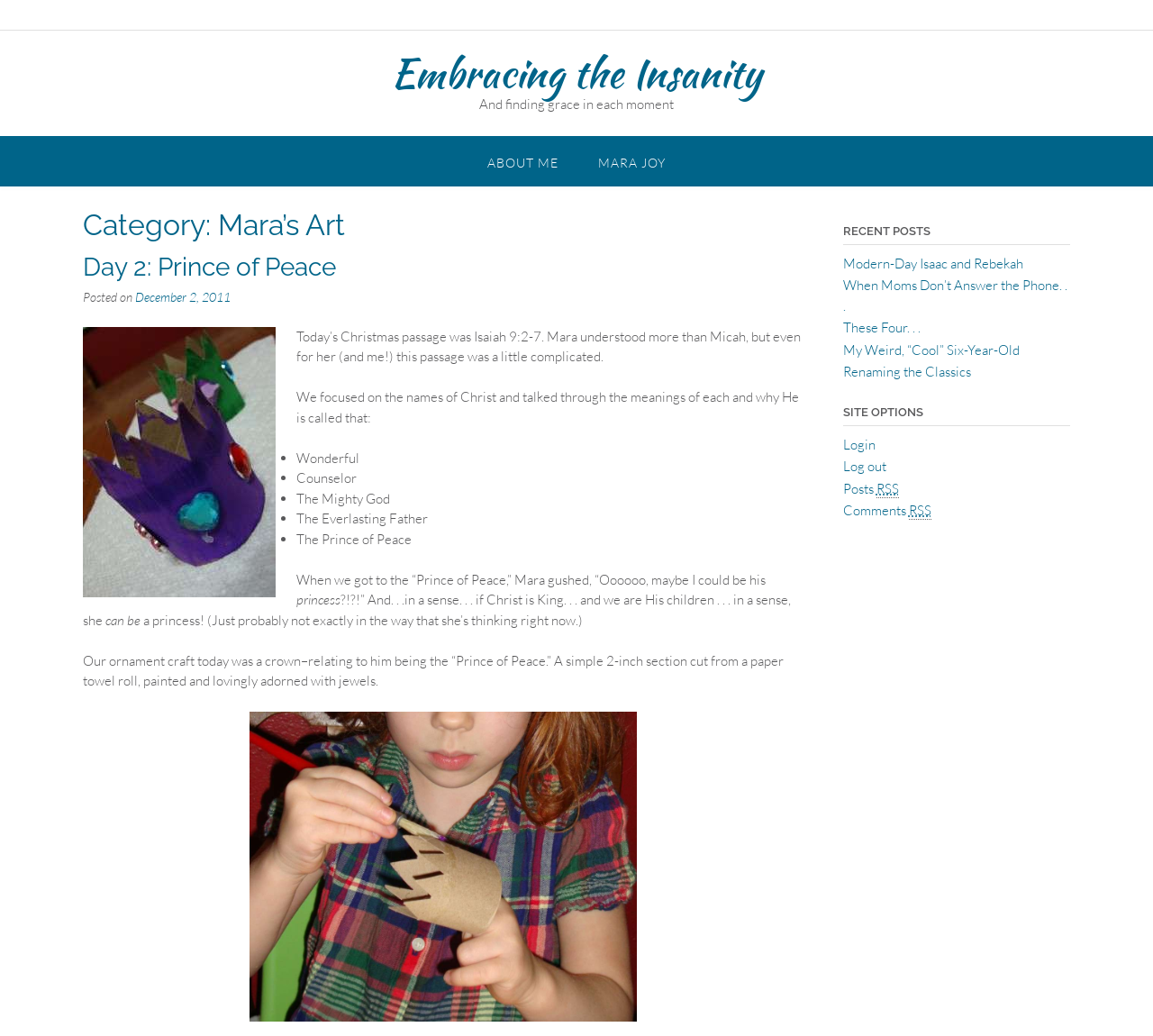Please find the bounding box coordinates of the element's region to be clicked to carry out this instruction: "Read the post titled Day 2: Prince of Peace".

[0.072, 0.246, 0.697, 0.271]